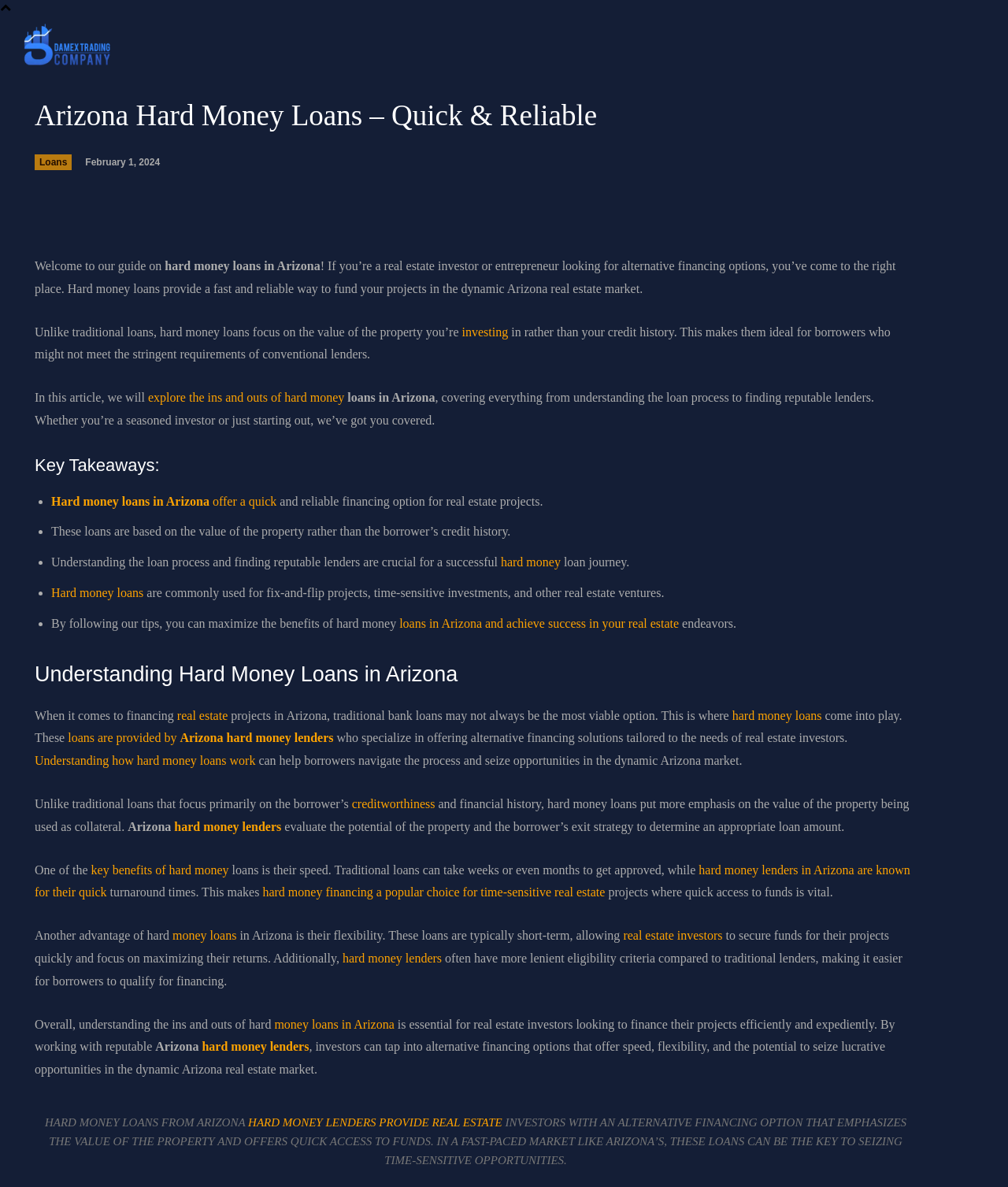What is the title or heading displayed on the webpage?

Arizona Hard Money Loans – Quick & Reliable